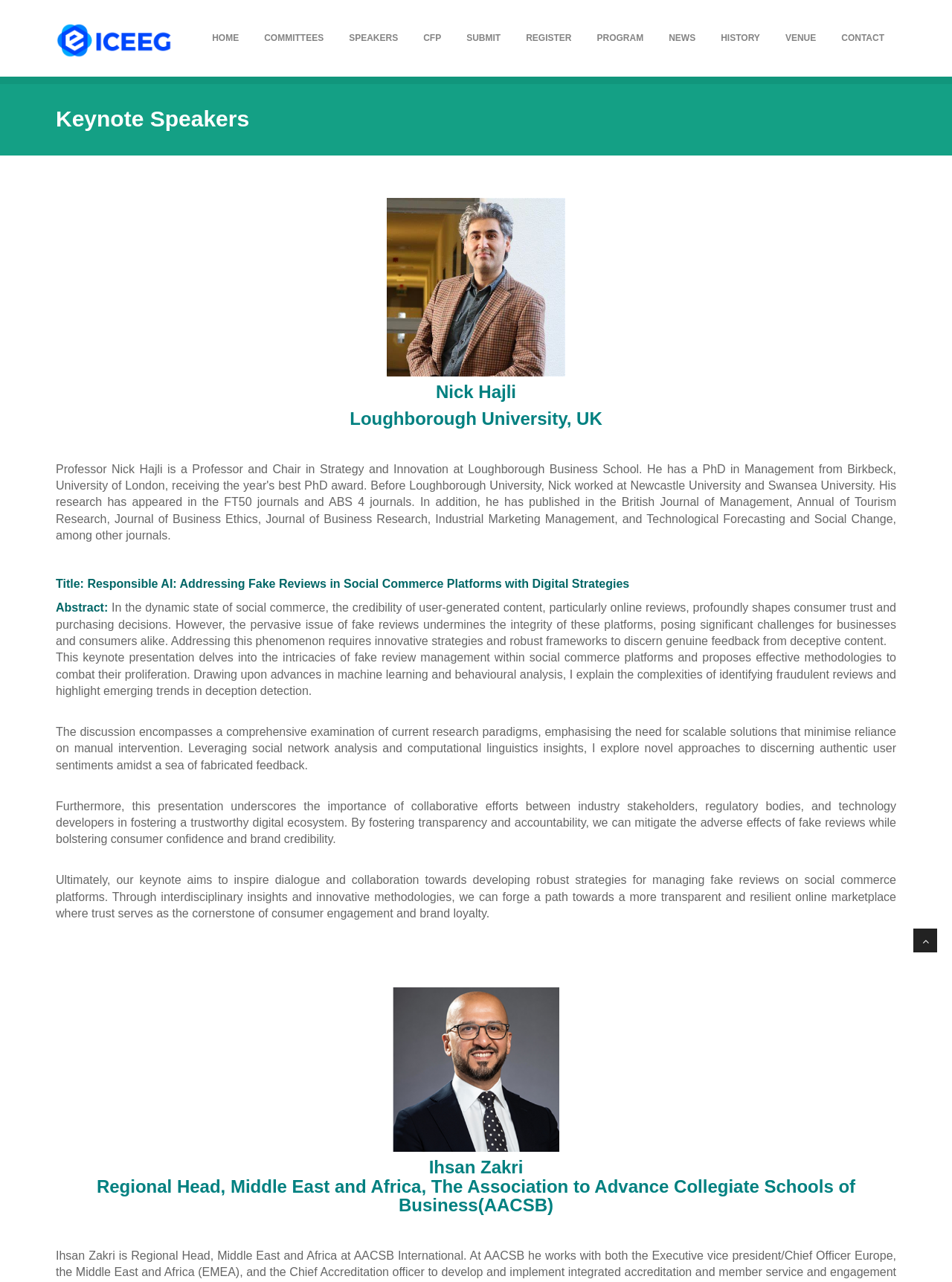How many links are in the top navigation menu?
Based on the content of the image, thoroughly explain and answer the question.

I counted the links in the top navigation menu, which are 'HOME', 'COMMITTEES', 'SPEAKERS', 'CFP', 'SUBMIT', 'REGISTER', 'PROGRAM', 'NEWS', and 'HISTORY', and found that there are 9 links in total.